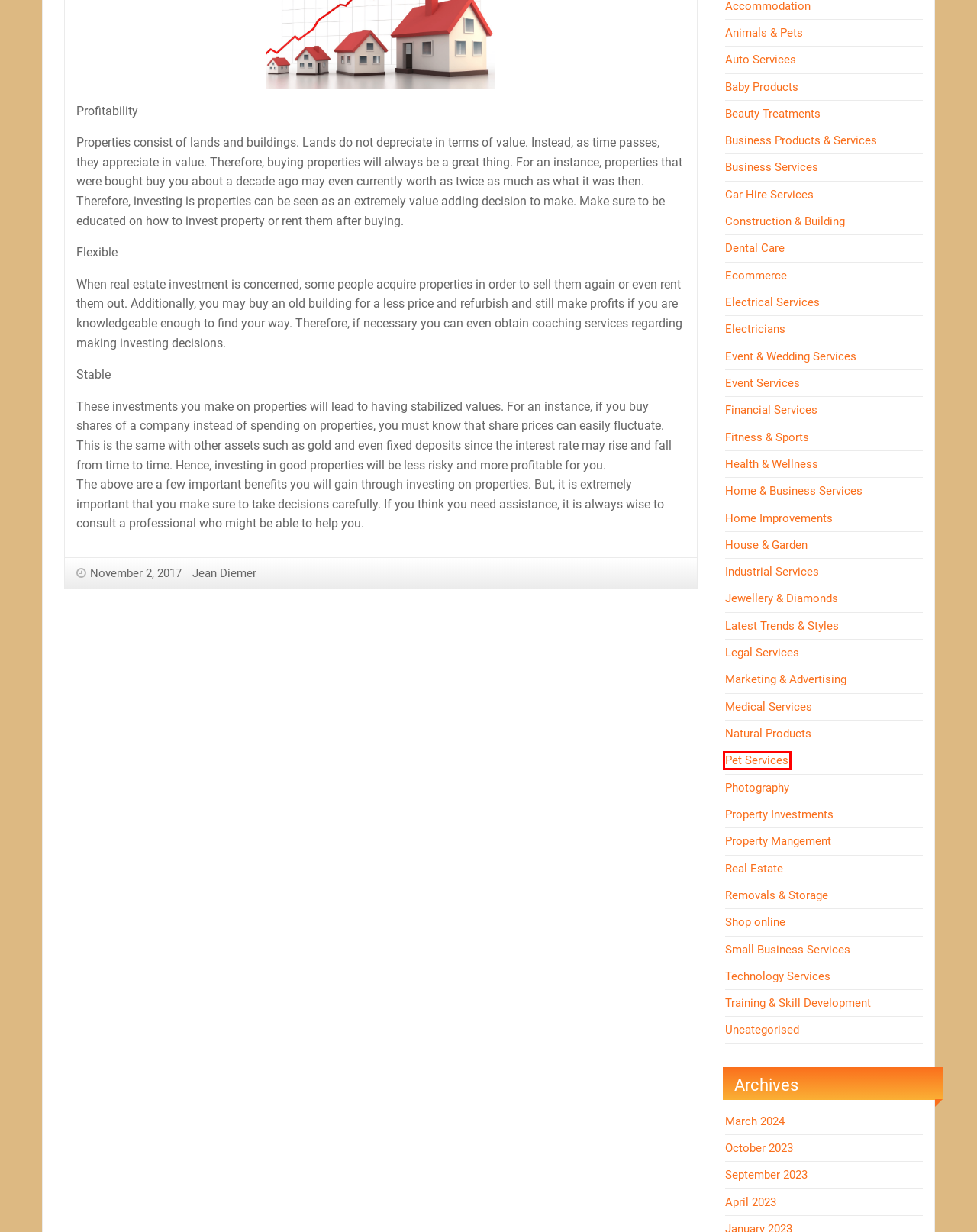Observe the provided screenshot of a webpage that has a red rectangle bounding box. Determine the webpage description that best matches the new webpage after clicking the element inside the red bounding box. Here are the candidates:
A. Animals & Pets – Web Air Max Shoes
B. Legal Services – Web Air Max Shoes
C. Latest Trends & Styles – Web Air Max Shoes
D. Training & Skill Development – Web Air Max Shoes
E. Property Mangement – Web Air Max Shoes
F. Electrical Services – Web Air Max Shoes
G. April 2023 – Web Air Max Shoes
H. Pet Services – Web Air Max Shoes

H